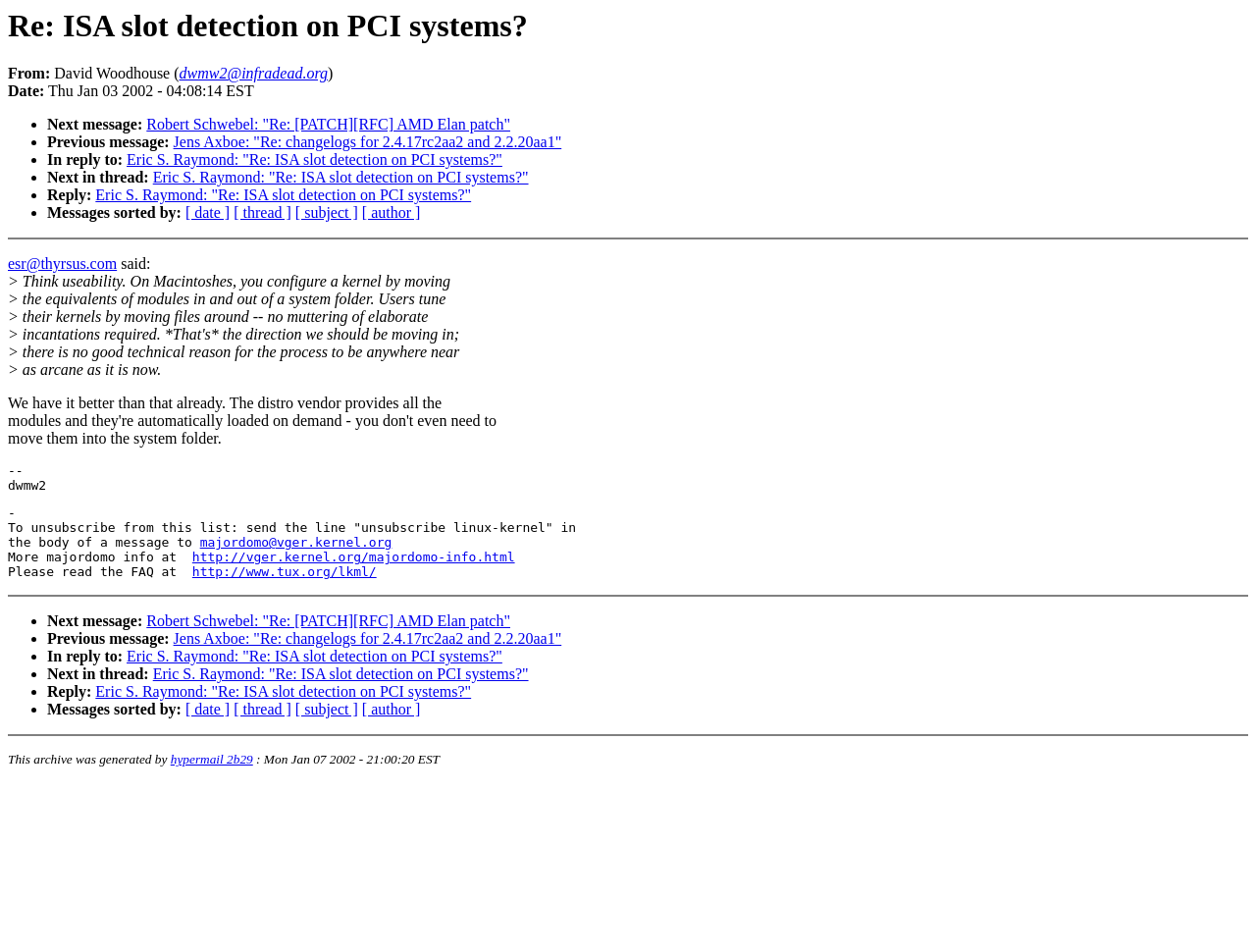What is the purpose of the links at the bottom of the webpage?
Look at the image and answer the question using a single word or phrase.

To unsubscribe or get more information